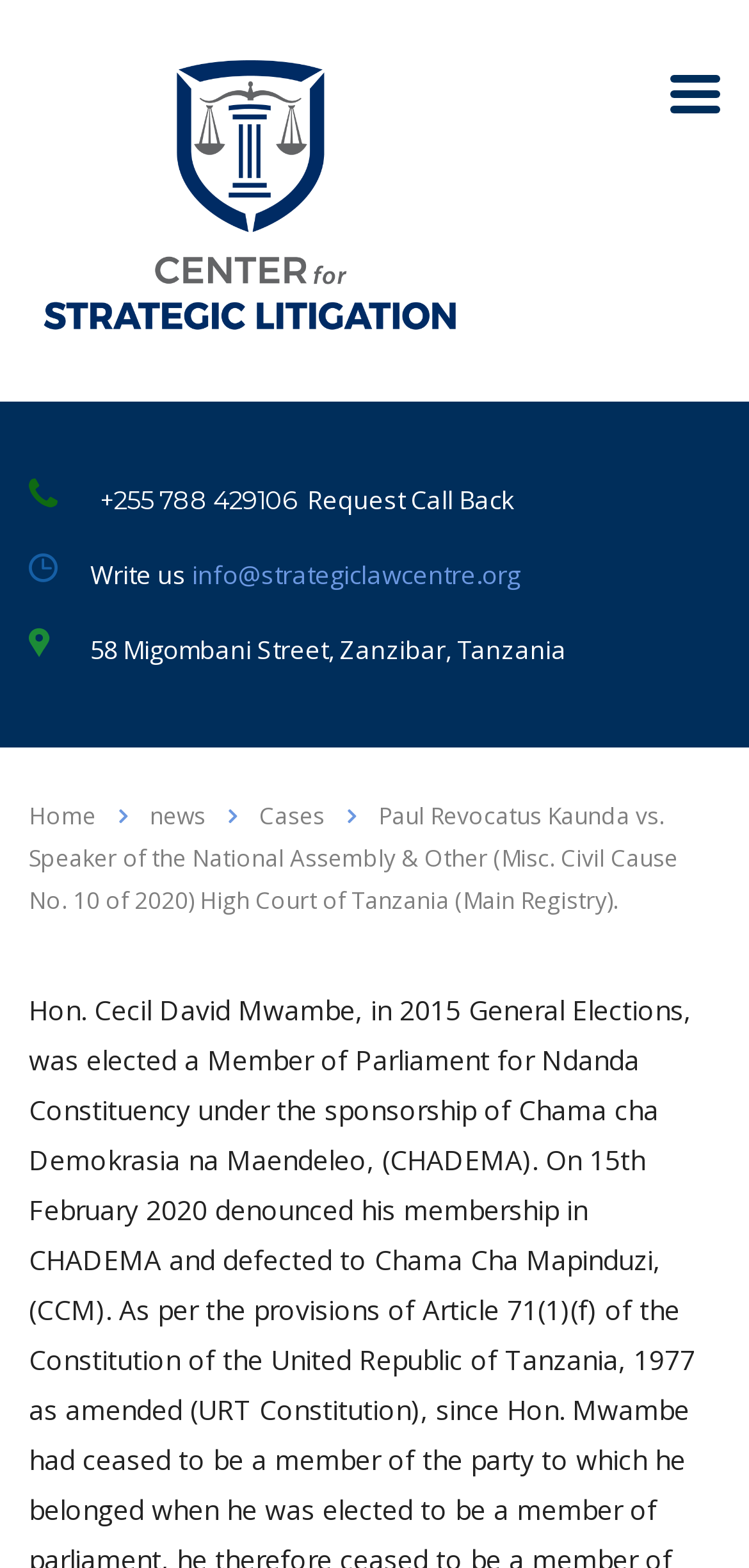Using the webpage screenshot and the element description news, determine the bounding box coordinates. Specify the coordinates in the format (top-left x, top-left y, bottom-right x, bottom-right y) with values ranging from 0 to 1.

[0.2, 0.51, 0.274, 0.531]